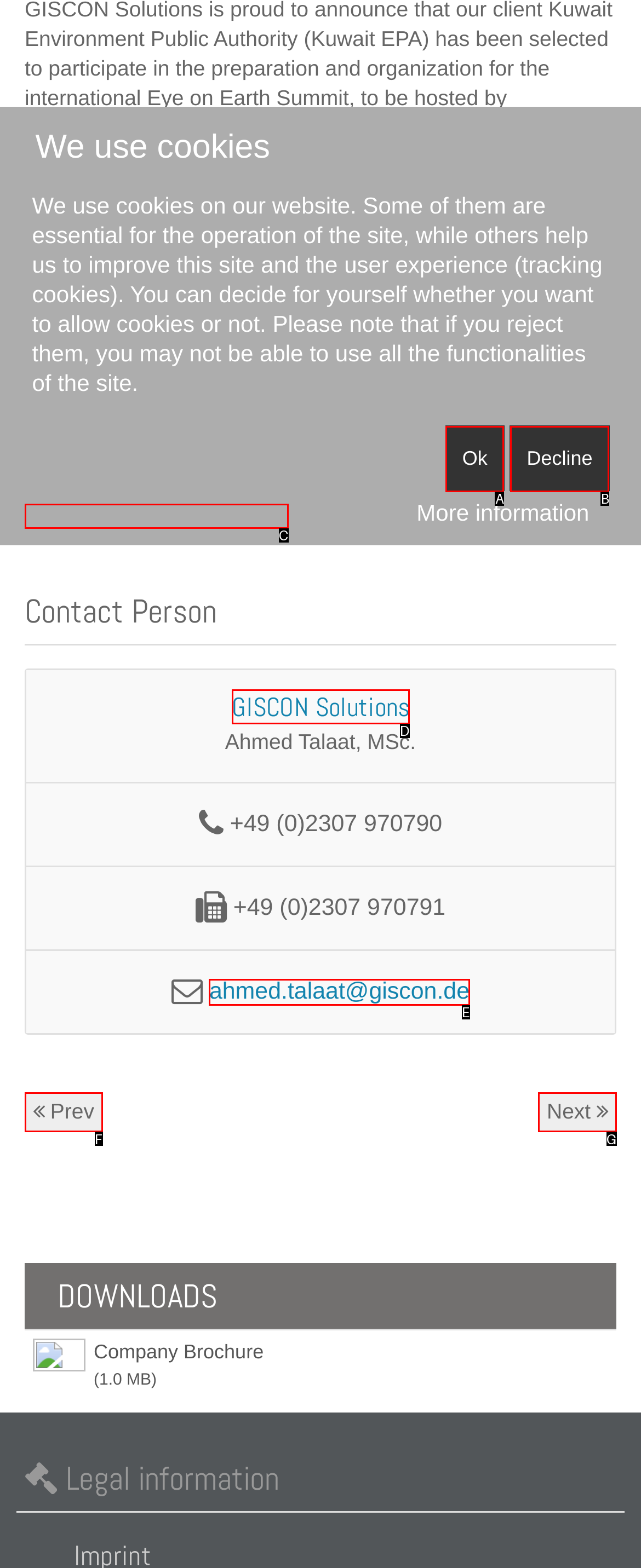Find the option that matches this description: www.eyeonearthsummit.org
Provide the corresponding letter directly.

C